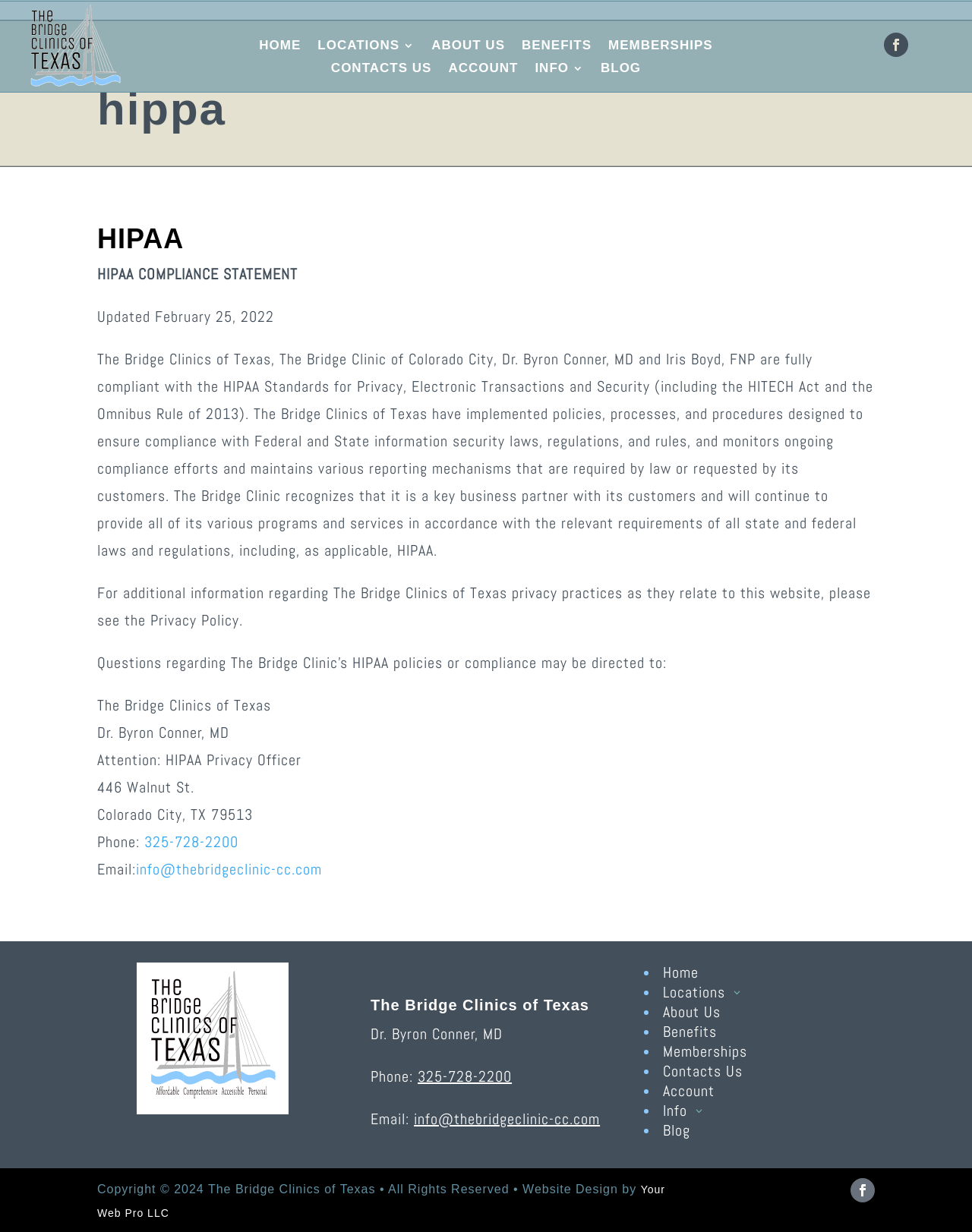What is the name of the clinic?
Please respond to the question with a detailed and thorough explanation.

I inferred this answer by looking at the title of the webpage, which is 'HIPPA - The Bridge Clinic', and also by observing the presence of 'The Bridge Clinics of Texas' and 'The Bridge Clinic of Colorado City' in the webpage content.